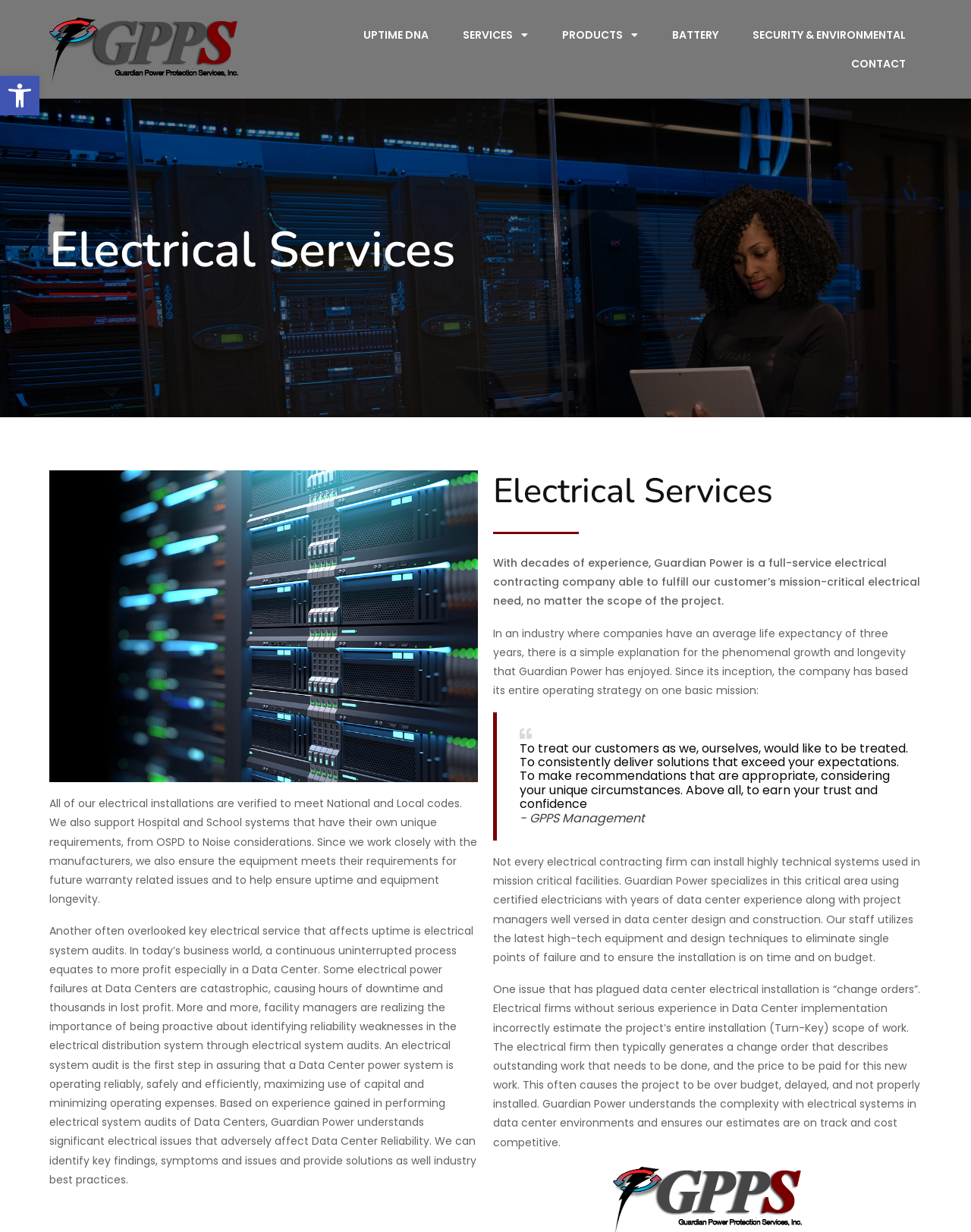What type of equipment does Guardian Power use for electrical installations?
Utilize the information in the image to give a detailed answer to the question.

The webpage mentions that Guardian Power's staff utilizes the latest high-tech equipment and design techniques to eliminate single points of failure and ensure that installations are on time and on budget.